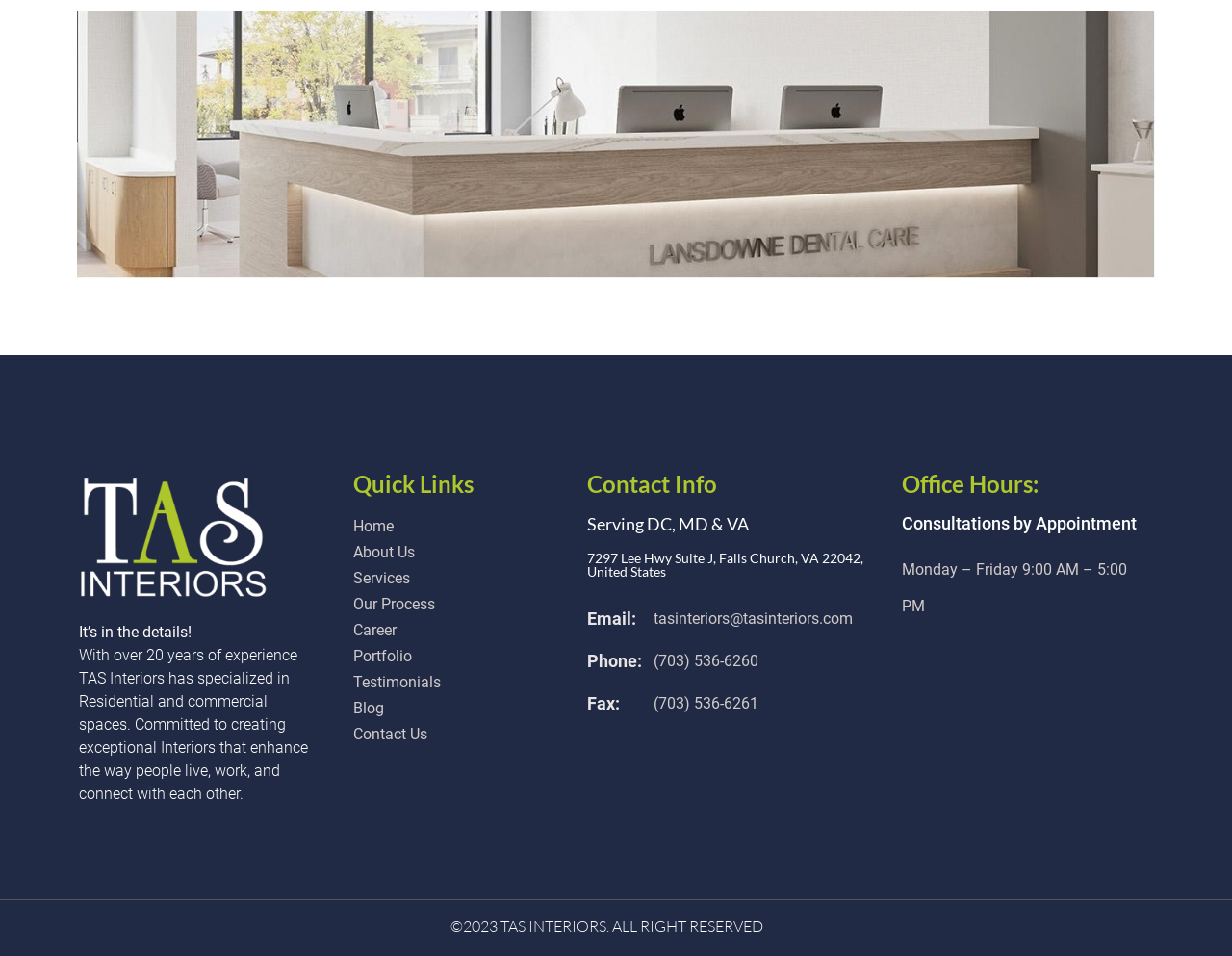Answer the question in a single word or phrase:
What is the company's phone number?

(703) 536-6260